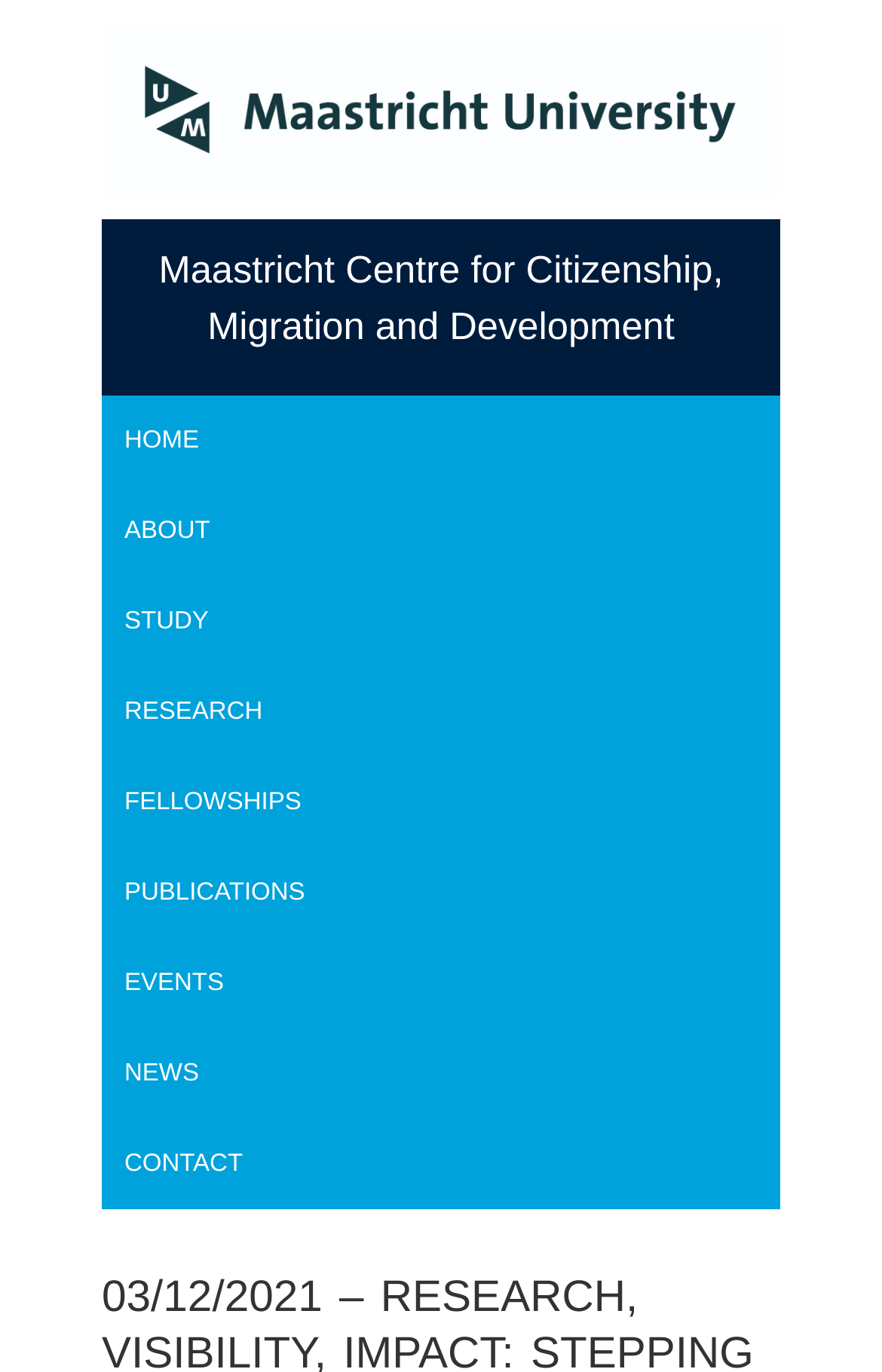Answer the question below with a single word or a brief phrase: 
What is the name of the centre?

Maastricht Centre for Citizenship, Migration and Development